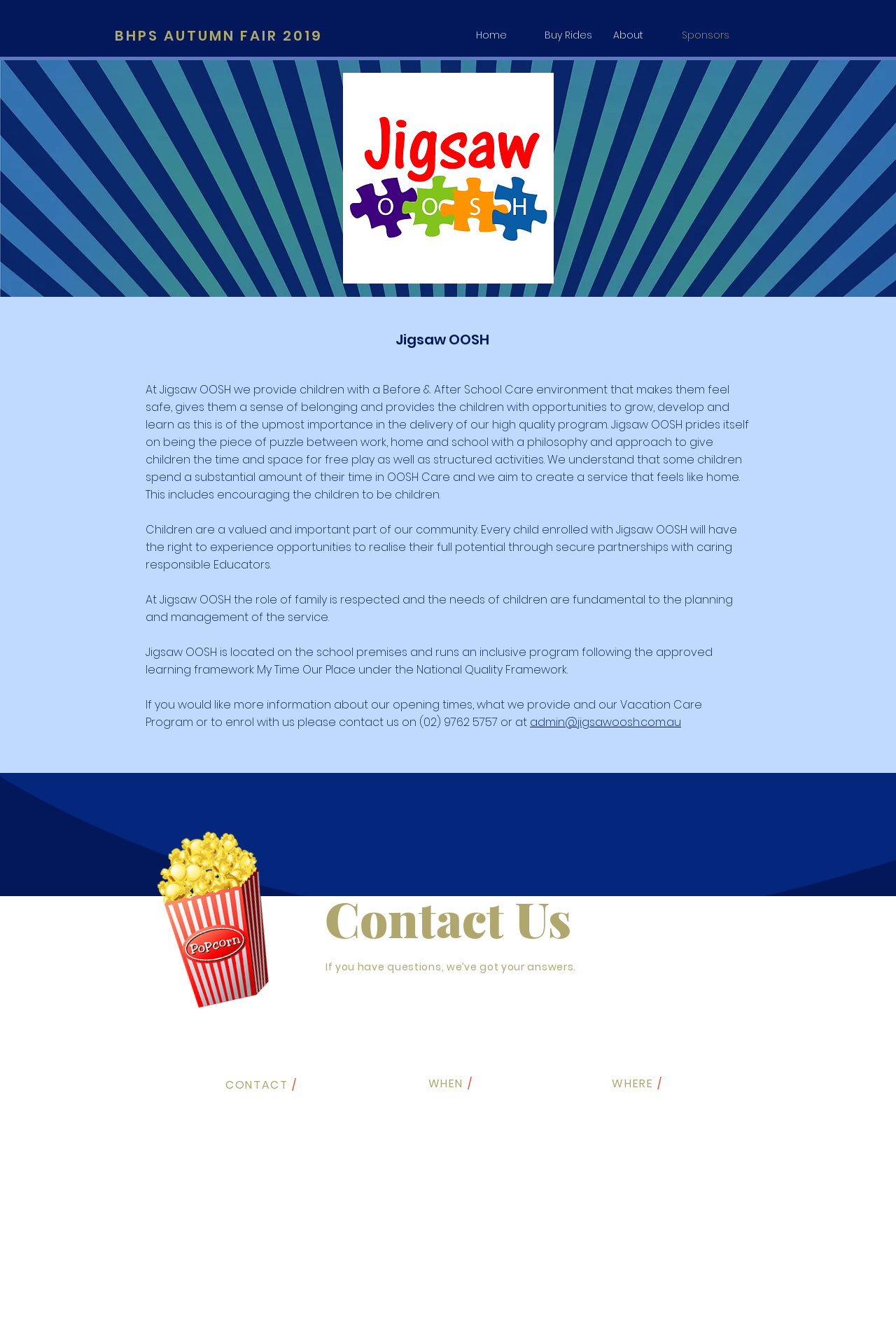Using the details from the image, please elaborate on the following question: What is the contact email for the BHPS Autumn Fair?

This answer can be obtained by looking at the section 'CONTACT /' which provides the contact information for the event.